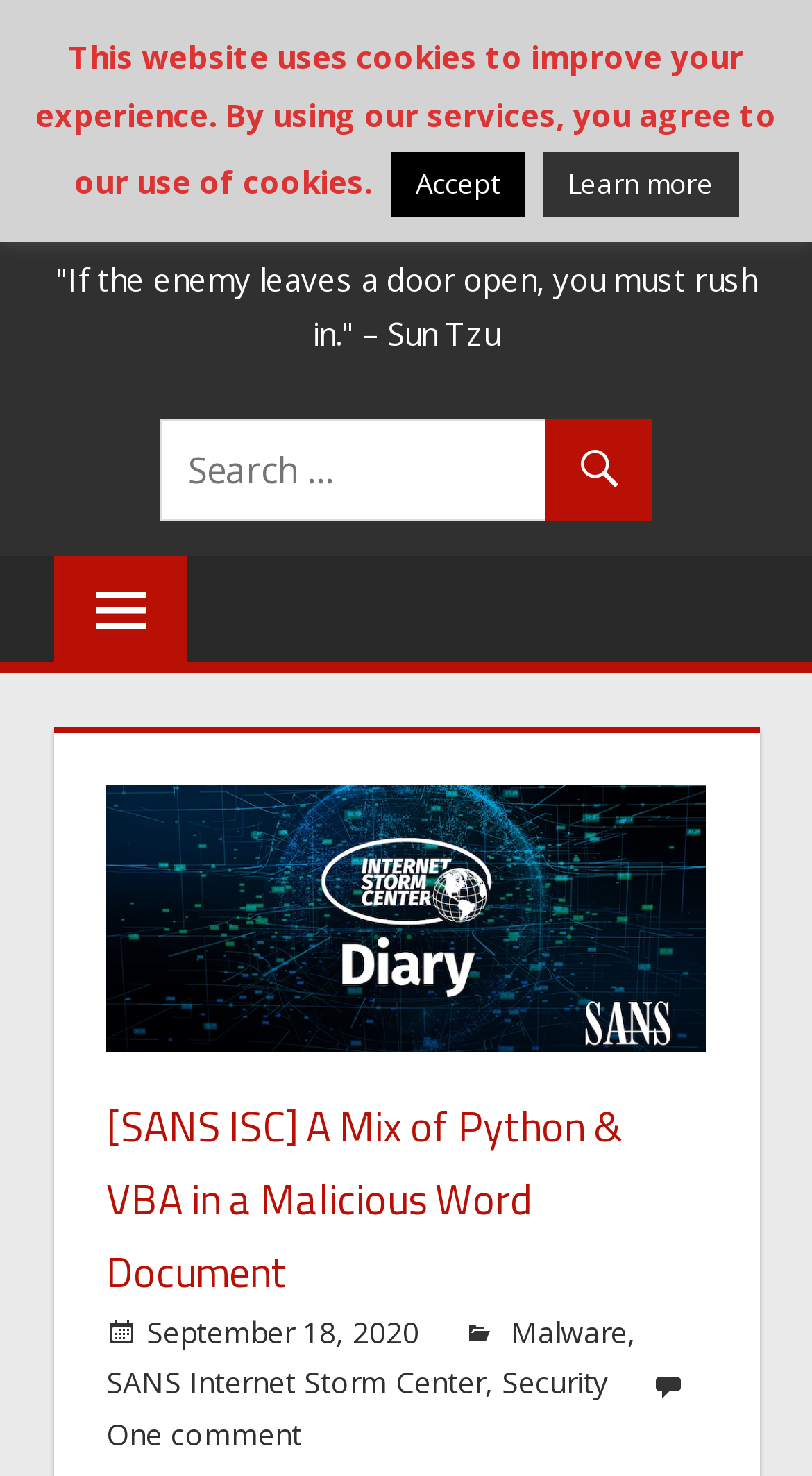How many links are there in the header section?
Please provide a comprehensive answer based on the details in the screenshot.

I counted the number of links in the header section by looking at the HeaderAsNonLandmark element and its child elements. I found four links: 'September 18, 2020', 'Malware', 'SANS Internet Storm Center', and 'Security'.